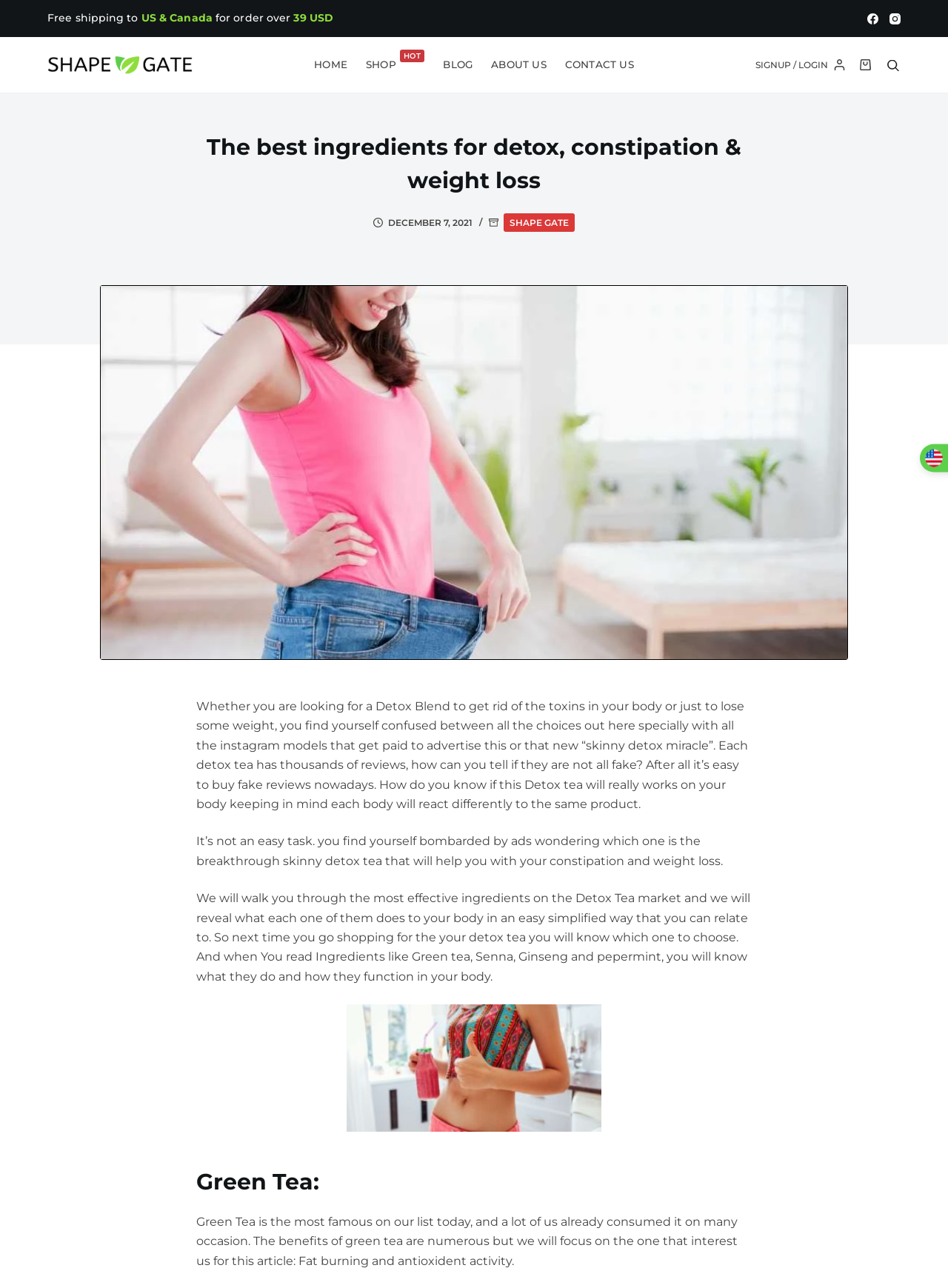How many menu items are present in the header menu?
Based on the screenshot, respond with a single word or phrase.

5